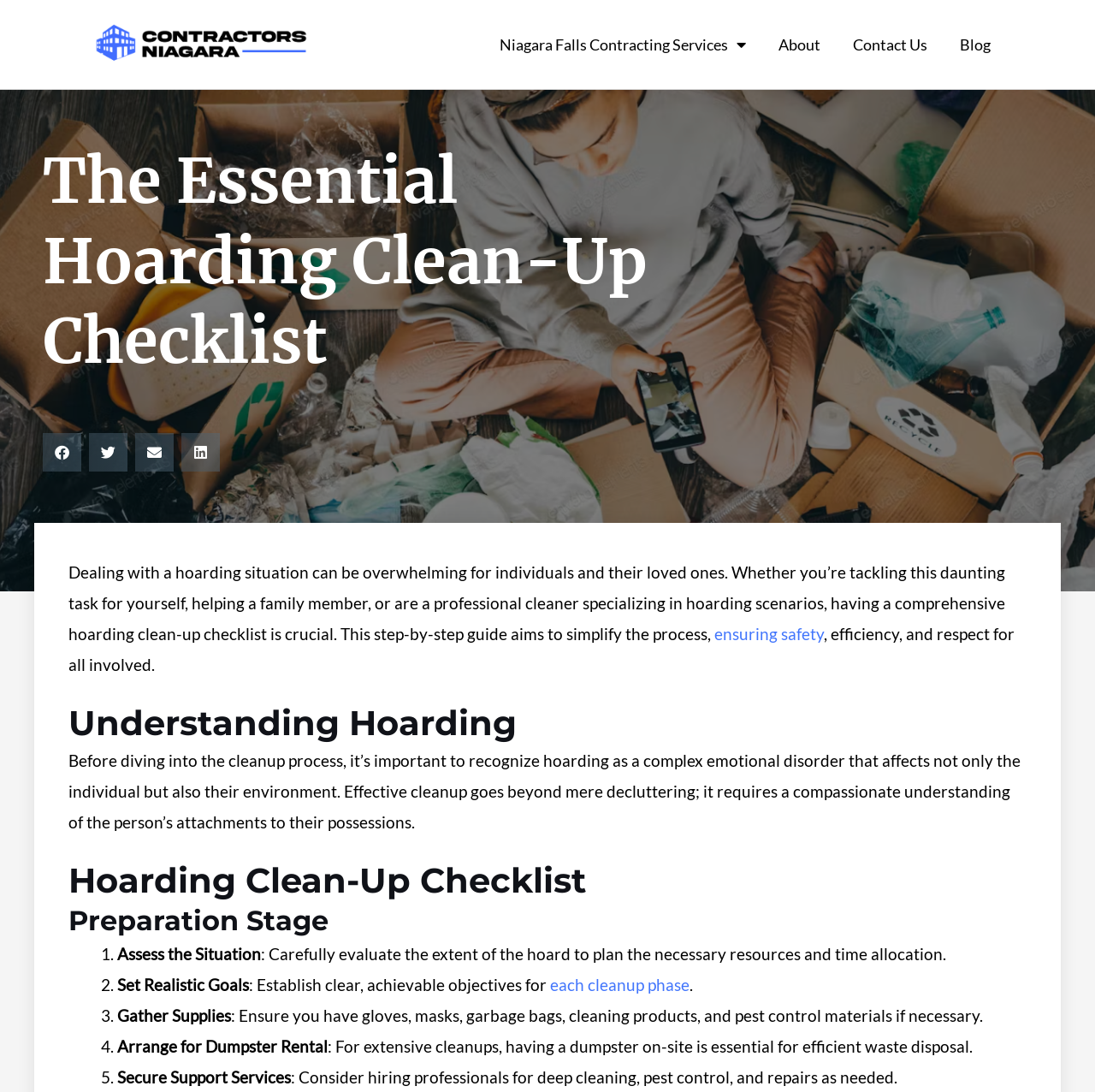Determine the bounding box coordinates of the clickable element to achieve the following action: 'Read more about ensuring safety'. Provide the coordinates as four float values between 0 and 1, formatted as [left, top, right, bottom].

[0.652, 0.571, 0.752, 0.589]